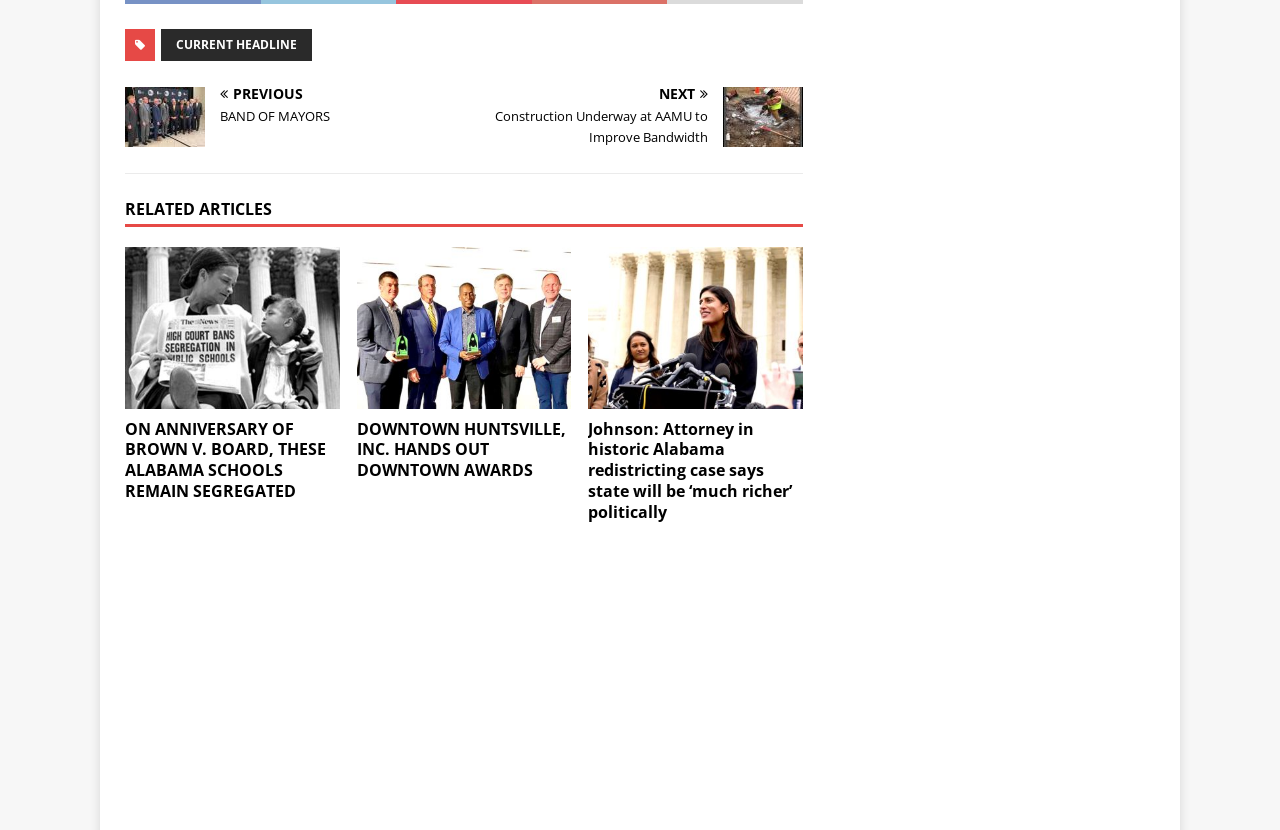Given the description PreviousBAND OF MAYORS, predict the bounding box coordinates of the UI element. Ensure the coordinates are in the format (top-left x, top-left y, bottom-right x, bottom-right y) and all values are between 0 and 1.

[0.098, 0.105, 0.356, 0.153]